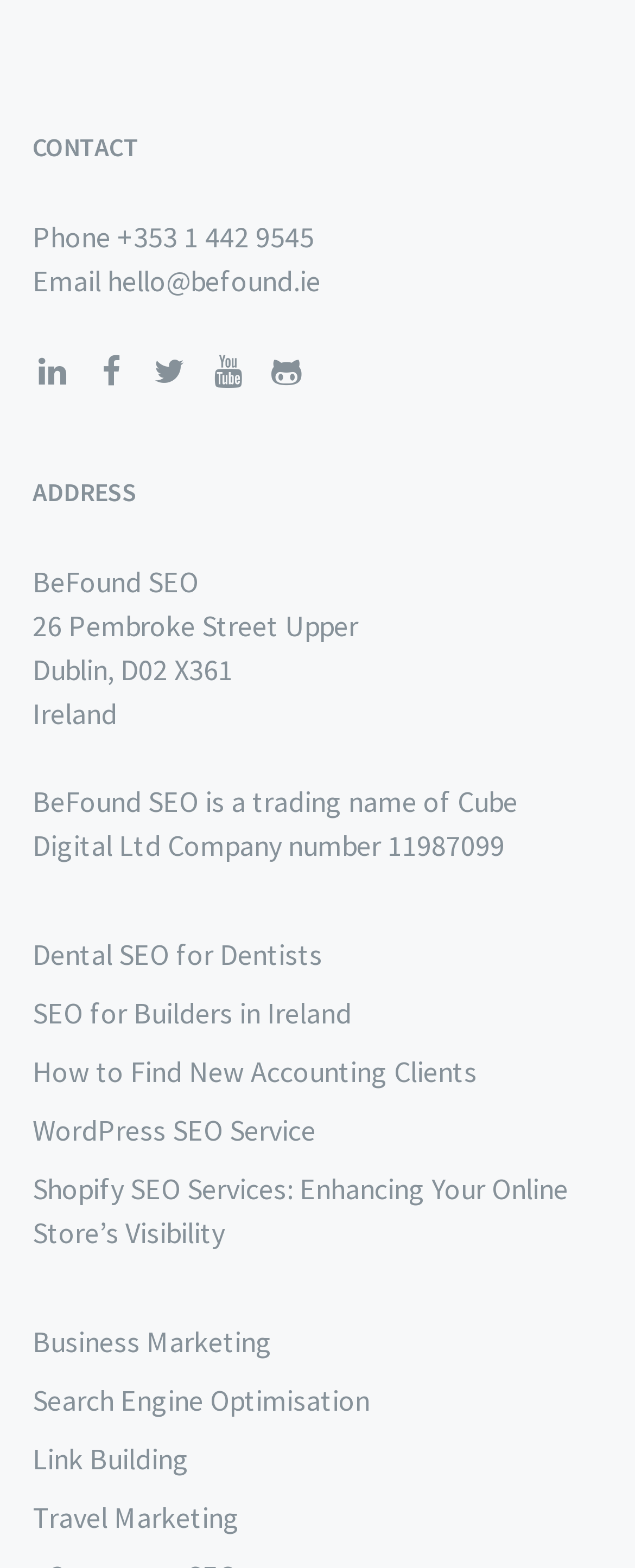Find and specify the bounding box coordinates that correspond to the clickable region for the instruction: "View address".

[0.051, 0.359, 0.313, 0.383]